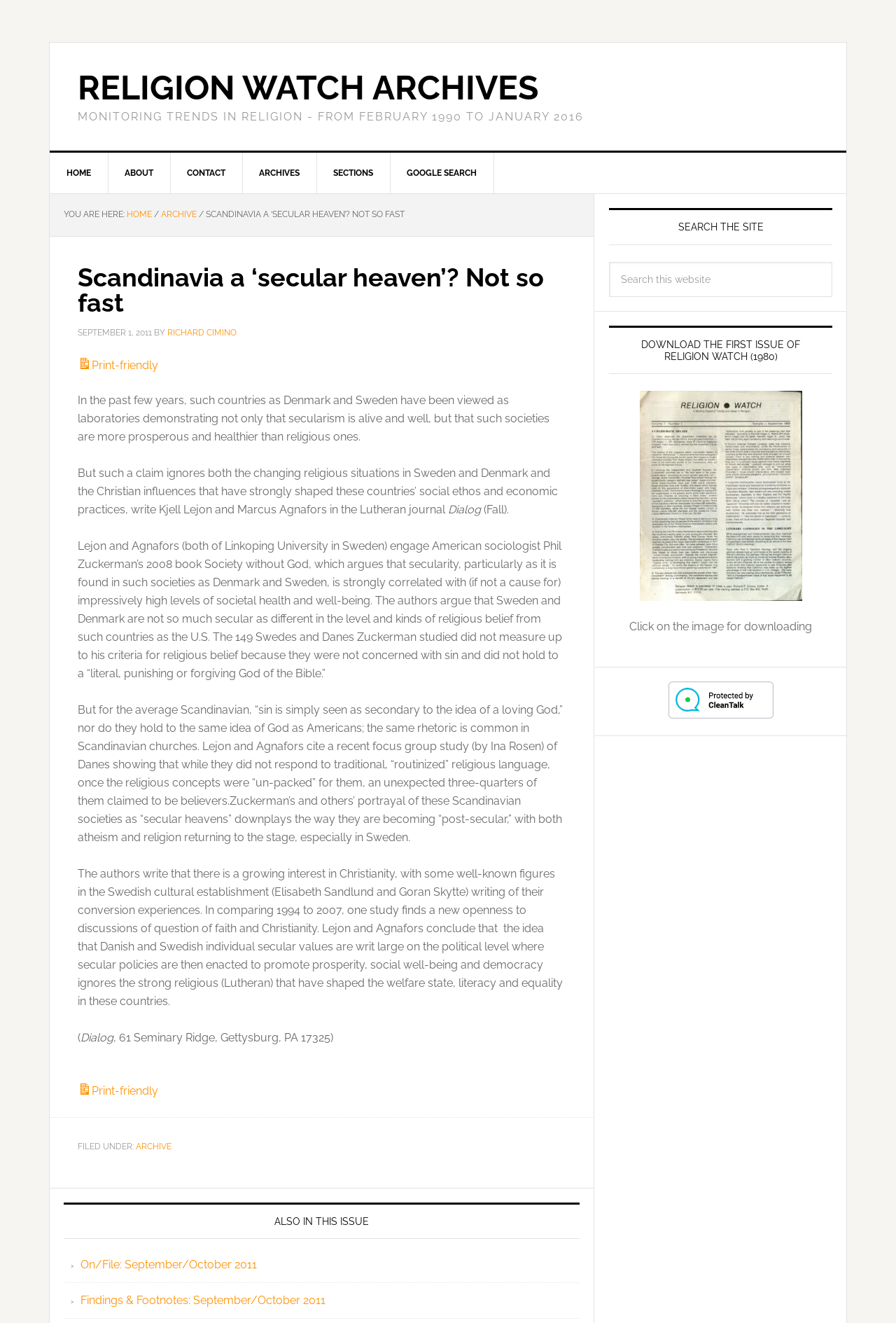Given the description of the UI element: "chilloutboats@gmail.com", predict the bounding box coordinates in the form of [left, top, right, bottom], with each value being a float between 0 and 1.

None